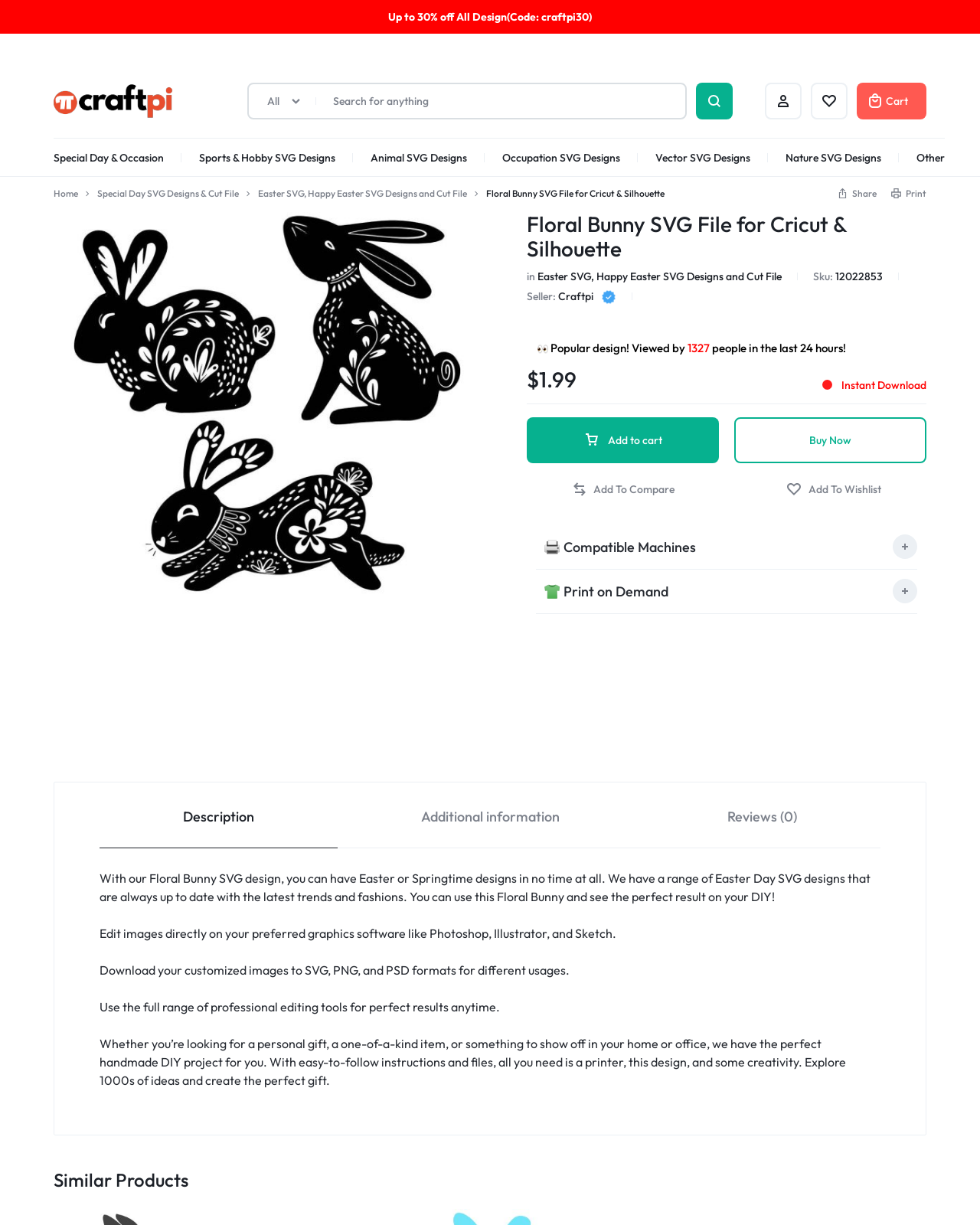Please specify the bounding box coordinates of the clickable region to carry out the following instruction: "Go to the 'Account' page". The coordinates should be four float numbers between 0 and 1, in the format [left, top, right, bottom].

[0.78, 0.068, 0.818, 0.098]